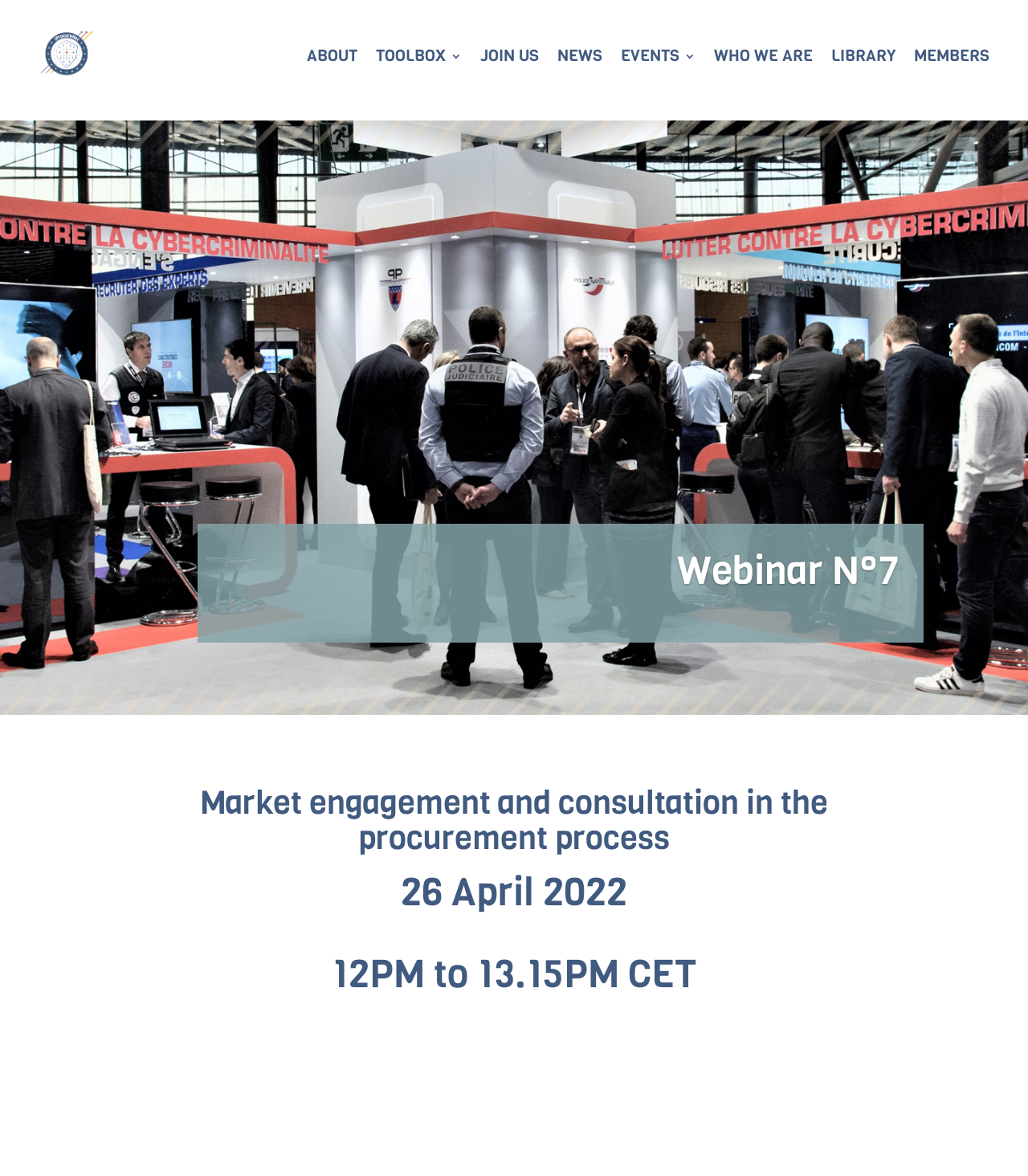Identify the bounding box coordinates for the element you need to click to achieve the following task: "Click on the iProcureNet logo". Provide the bounding box coordinates as four float numbers between 0 and 1, in the form [left, top, right, bottom].

[0.029, 0.0, 0.159, 0.096]